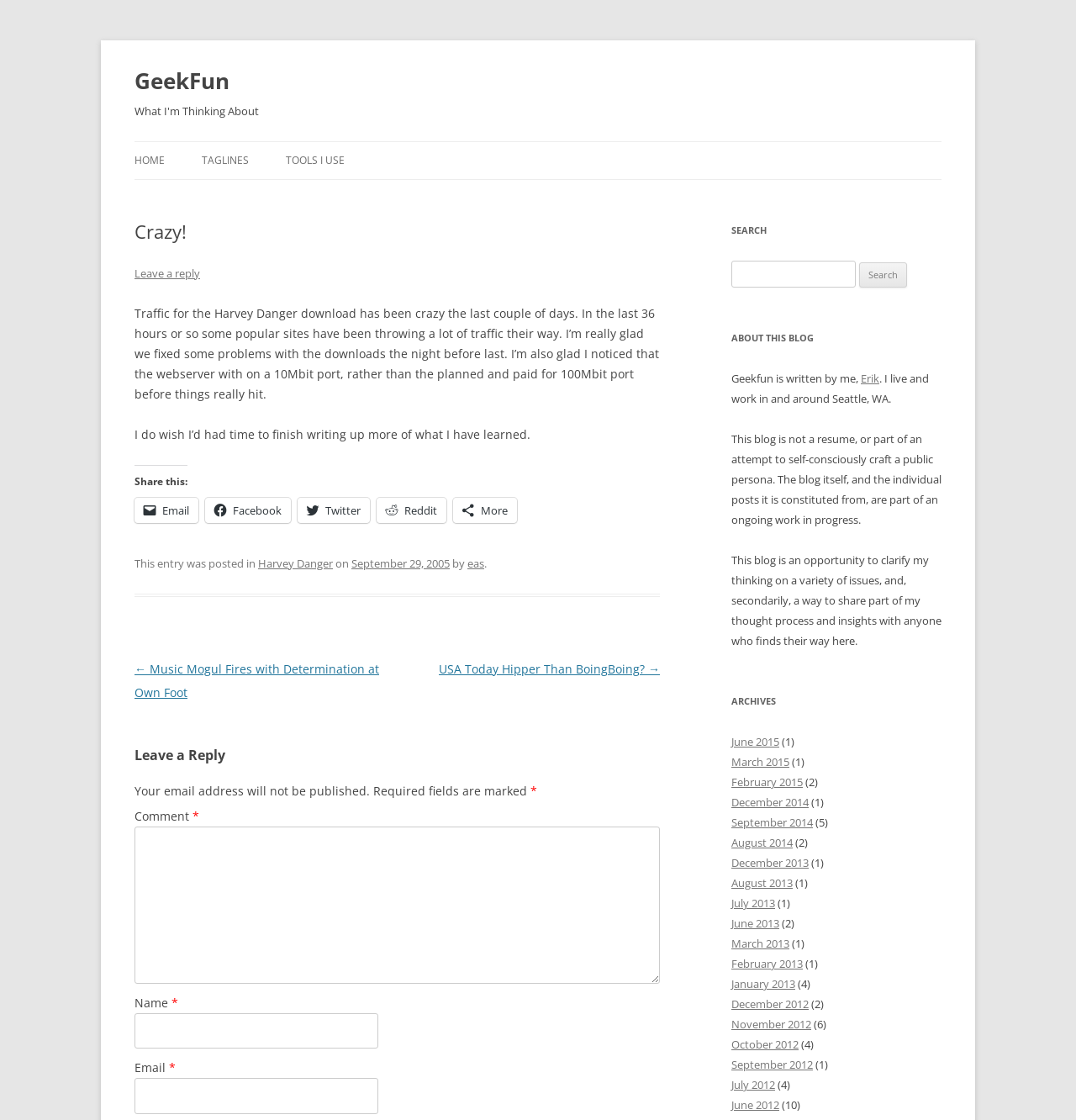Determine the bounding box coordinates of the element's region needed to click to follow the instruction: "Share this on Facebook". Provide these coordinates as four float numbers between 0 and 1, formatted as [left, top, right, bottom].

[0.191, 0.445, 0.27, 0.467]